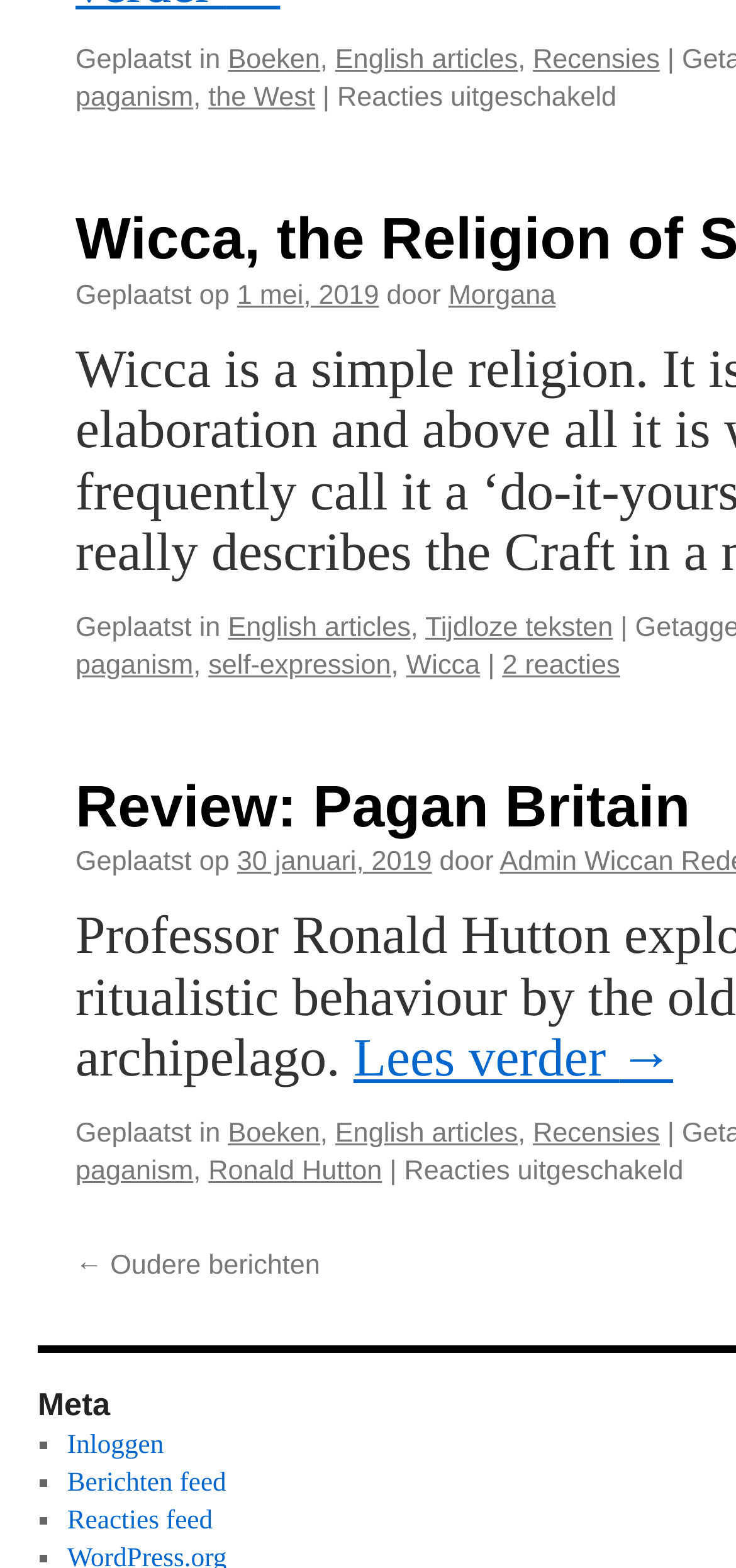Given the element description, predict the bounding box coordinates in the format (top-left x, top-left y, bottom-right x, bottom-right y). Make sure all values are between 0 and 1. Here is the element description: Boeken

[0.31, 0.029, 0.435, 0.048]